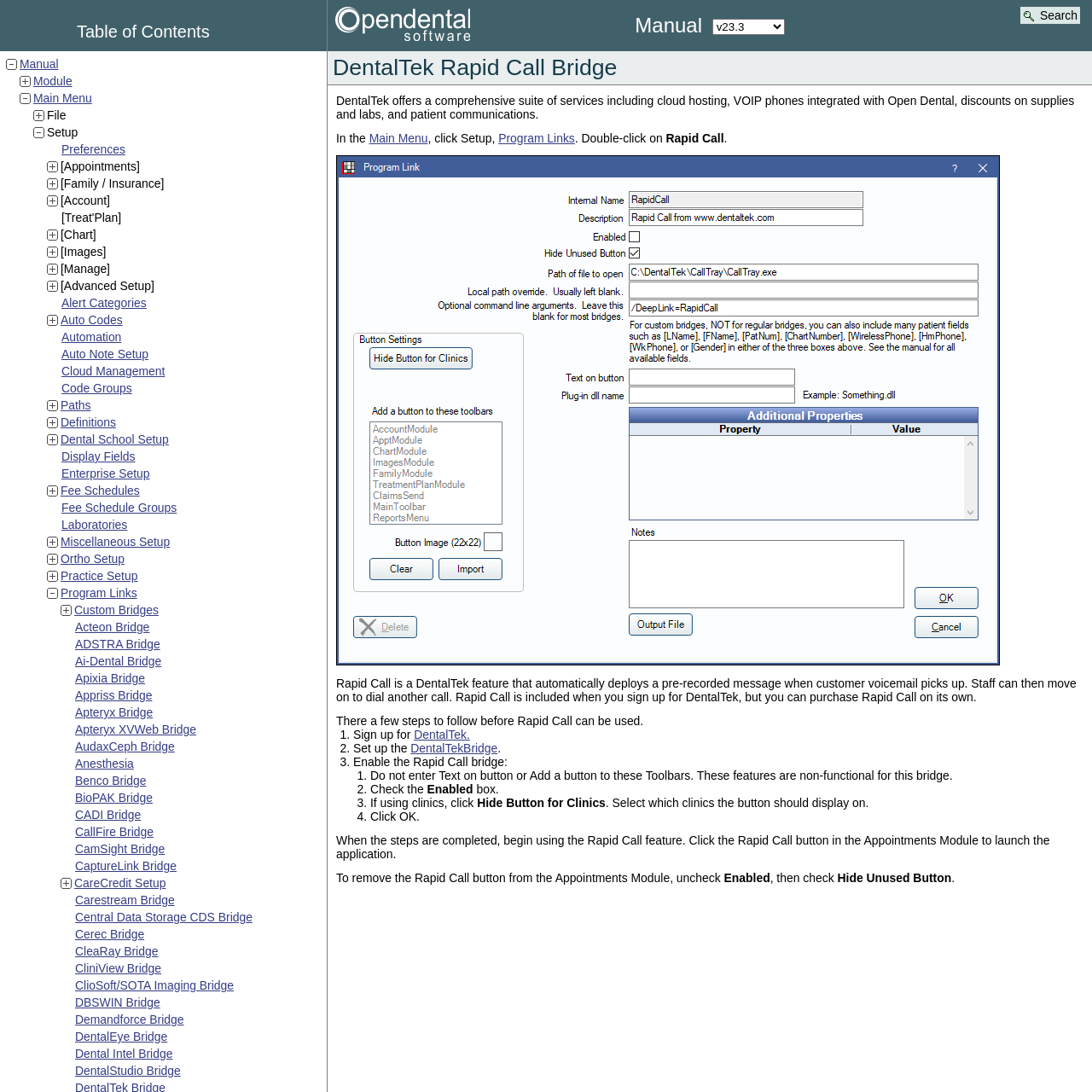Please specify the bounding box coordinates of the clickable region to carry out the following instruction: "Open Preferences". The coordinates should be four float numbers between 0 and 1, in the format [left, top, right, bottom].

[0.056, 0.13, 0.115, 0.143]